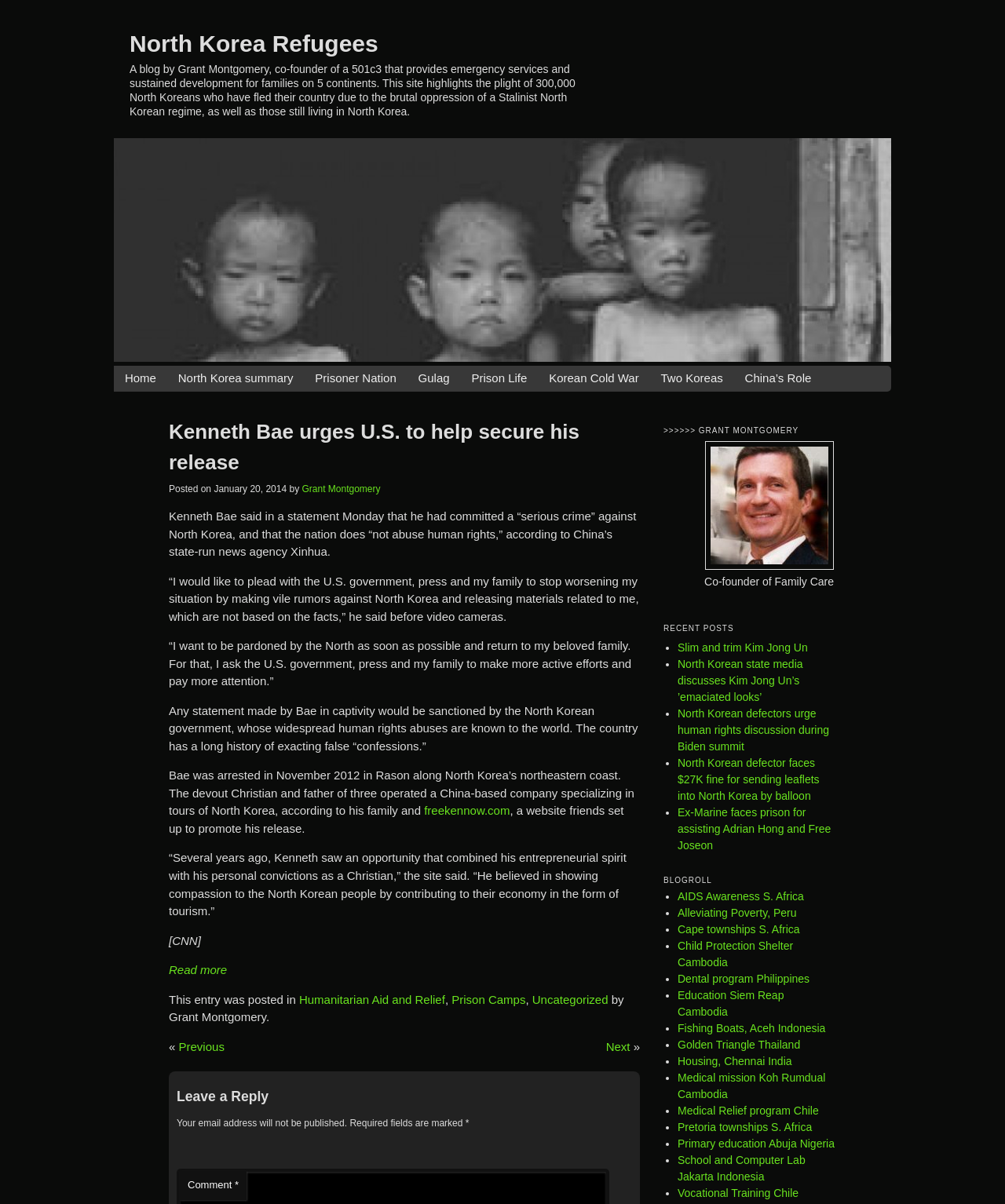Identify the bounding box coordinates of the area that should be clicked in order to complete the given instruction: "Click on the 'Windows' category link". The bounding box coordinates should be four float numbers between 0 and 1, i.e., [left, top, right, bottom].

None